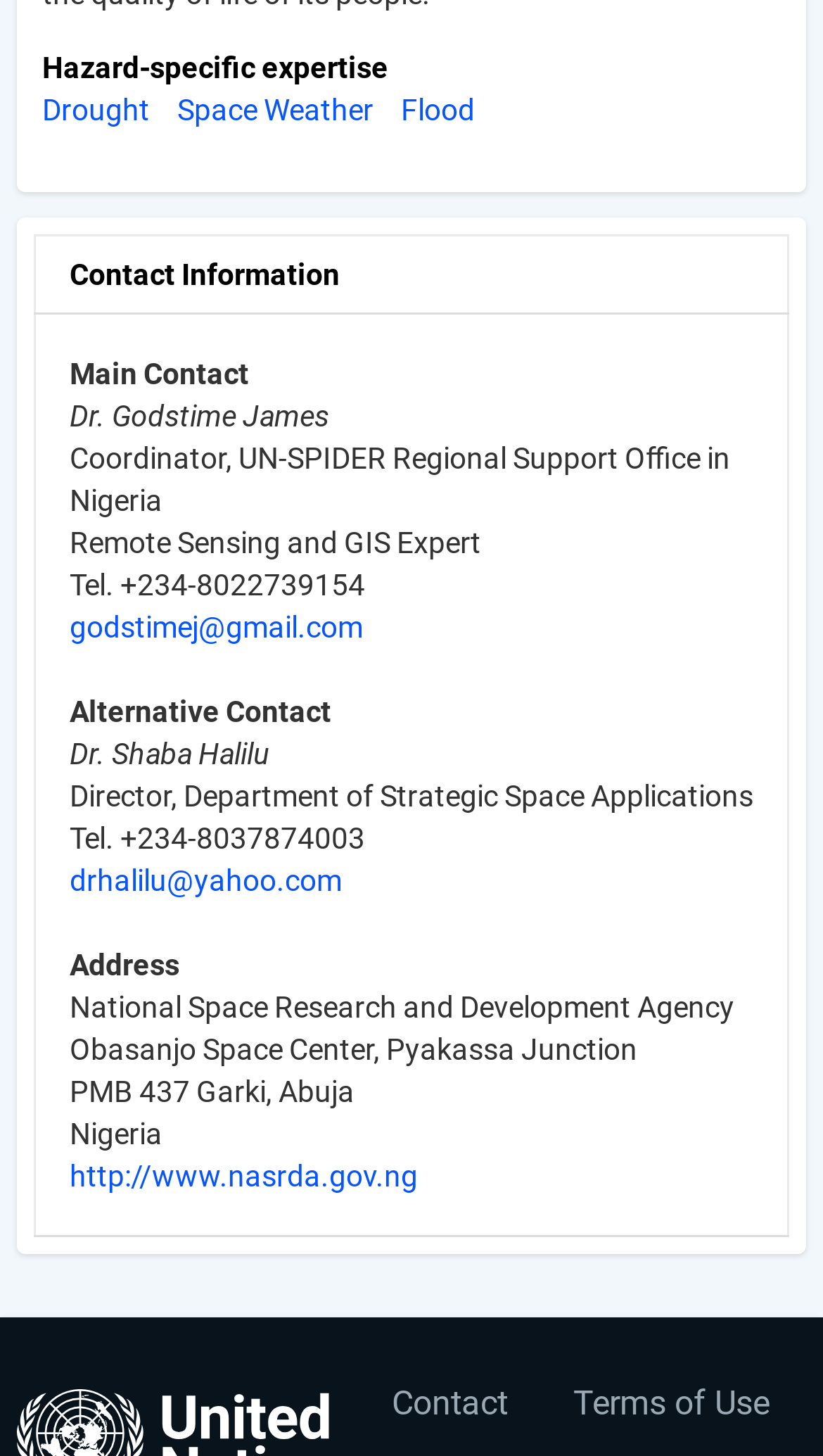Please locate the bounding box coordinates of the element that should be clicked to achieve the given instruction: "Go to the contact page".

[0.44, 0.862, 0.653, 0.911]